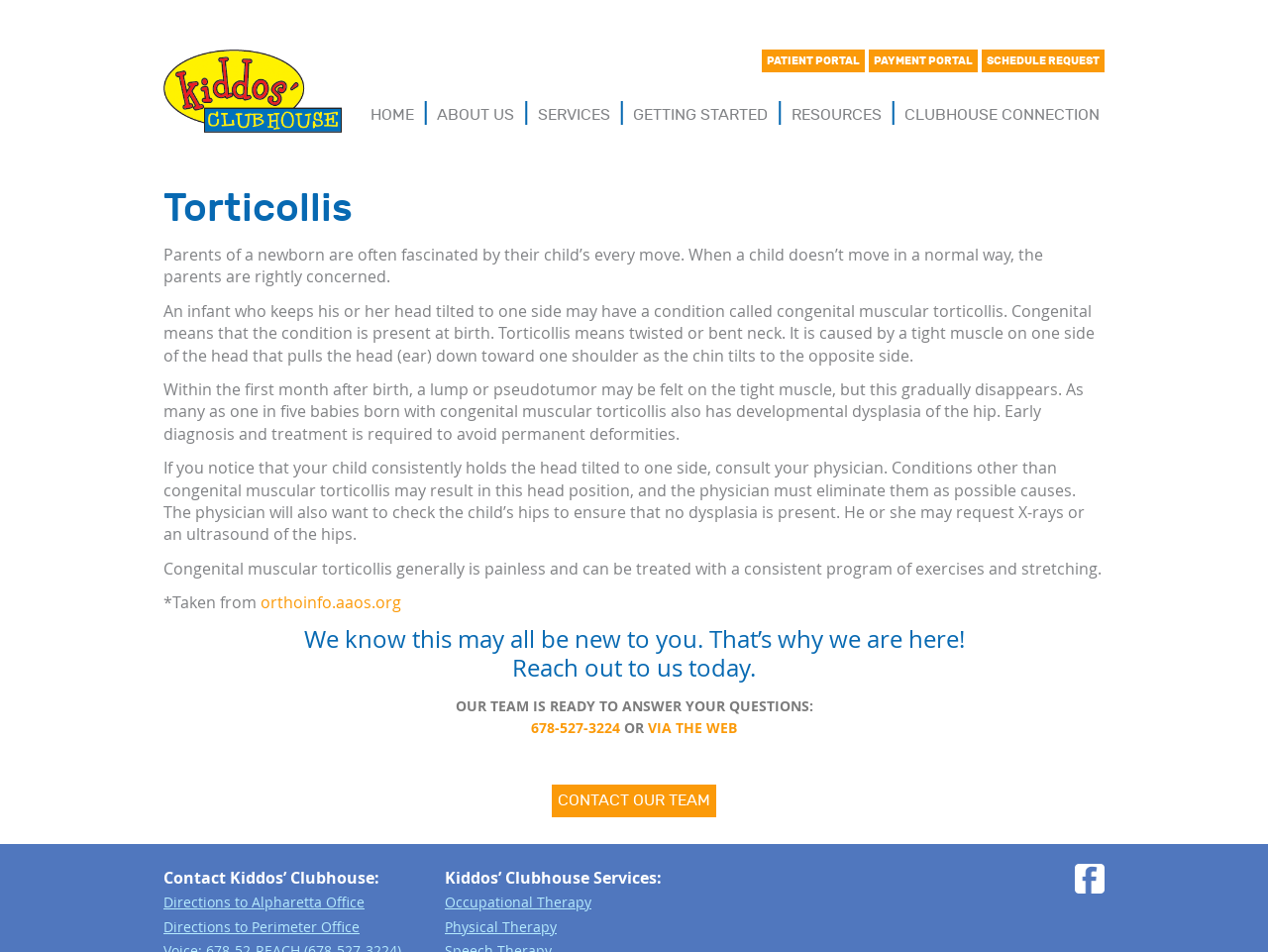Pinpoint the bounding box coordinates of the clickable area needed to execute the instruction: "Click on the 'CONTACT OUR TEAM' link". The coordinates should be specified as four float numbers between 0 and 1, i.e., [left, top, right, bottom].

[0.435, 0.824, 0.565, 0.858]